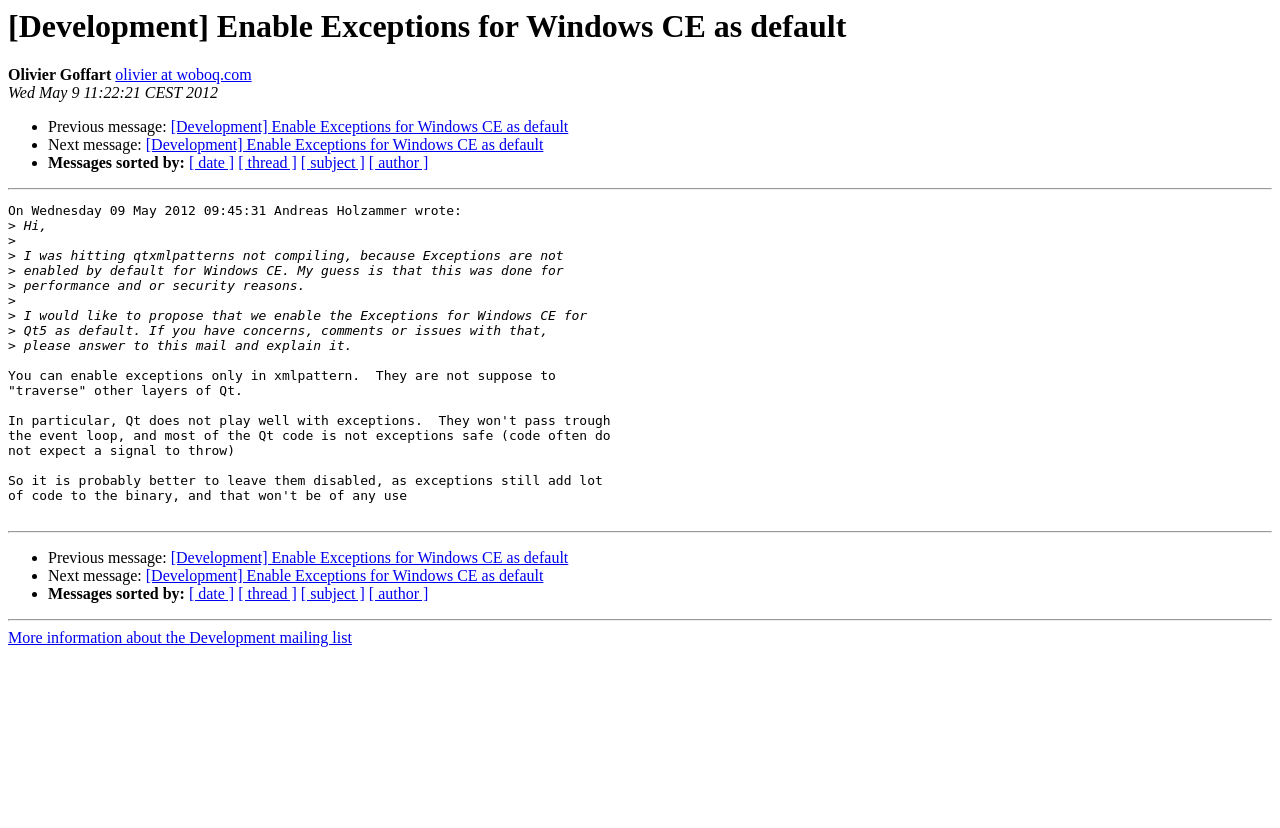Identify the bounding box coordinates of the clickable section necessary to follow the following instruction: "Visit Olivier Goffart's homepage". The coordinates should be presented as four float numbers from 0 to 1, i.e., [left, top, right, bottom].

[0.09, 0.08, 0.197, 0.101]